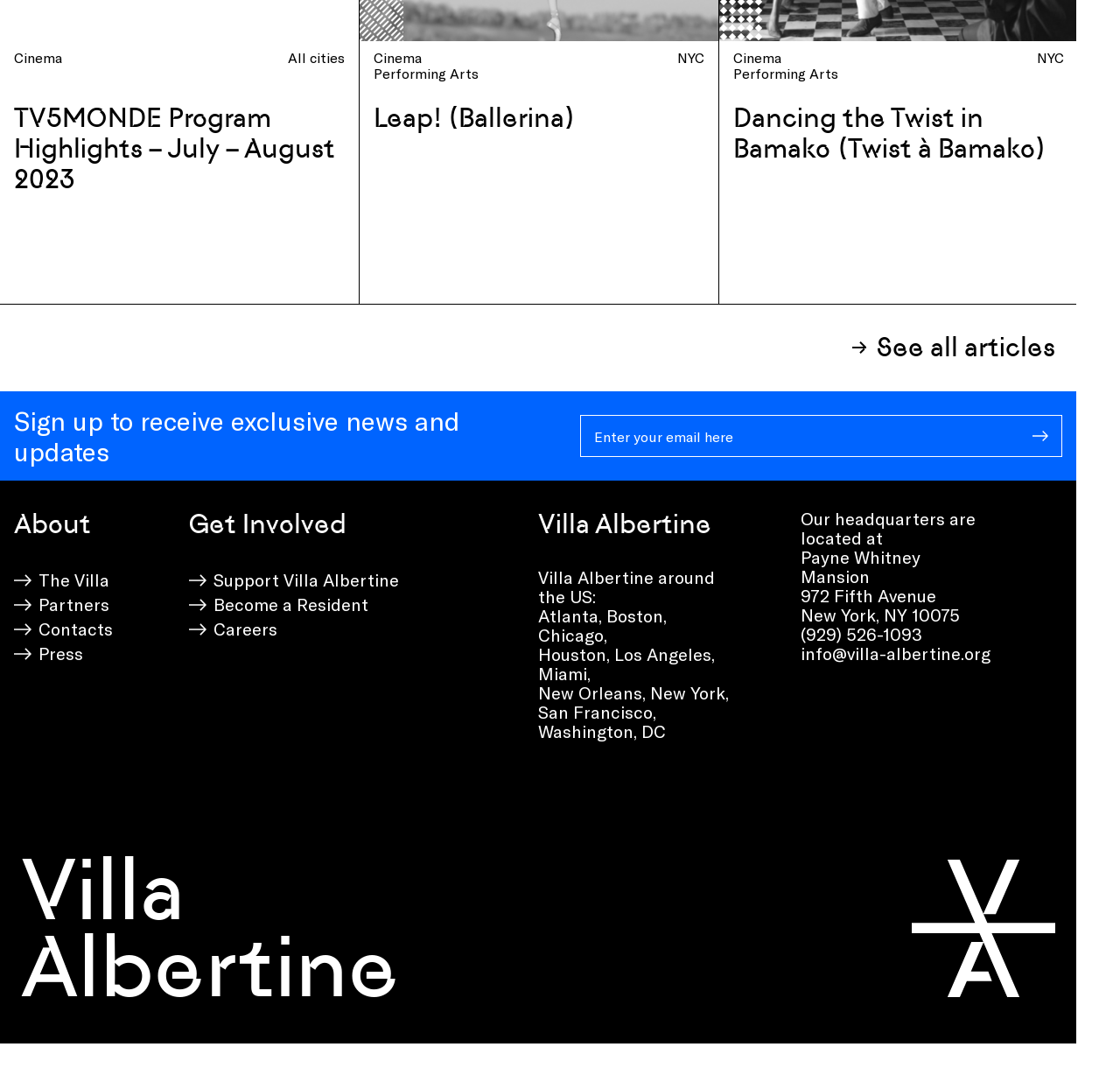What is the name of the program highlighted?
Based on the image, answer the question with a single word or brief phrase.

Leap!